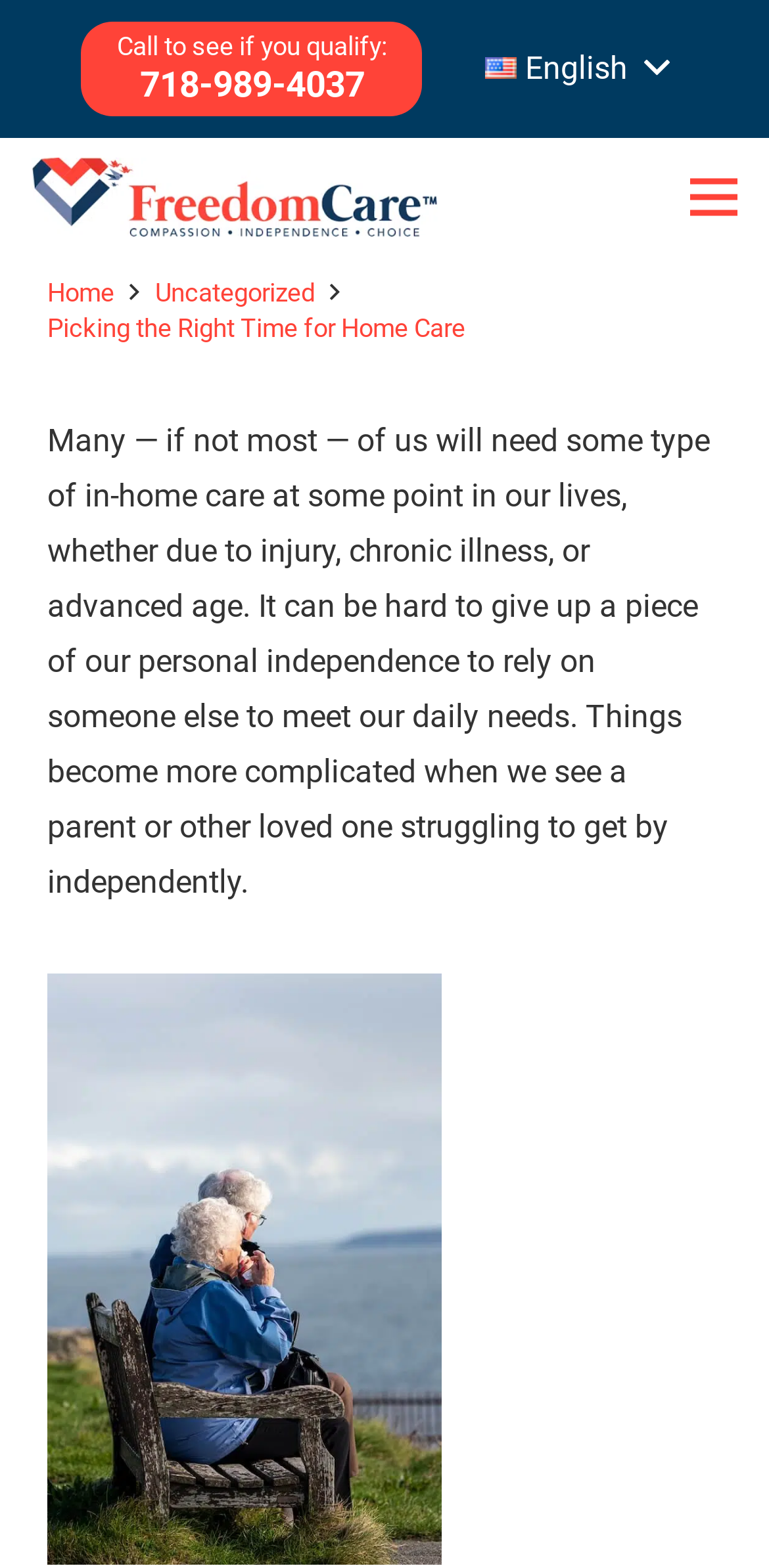Craft a detailed narrative of the webpage's structure and content.

The webpage is about determining the right time for home care, specifically for aging loved ones. At the top left, there is a logo of Freedom Care, accompanied by a menu button on the top right. Below the logo, there is a call-to-action section with a phone number, 718-989-4037, and a link to check eligibility. On the top right corner, there is a language selection option with an English flag icon.

The main content of the webpage starts with a paragraph discussing the importance of in-home care, citing that many people will need it at some point in their lives due to various reasons. This paragraph is positioned below the call-to-action section and spans across the entire width of the page. 

Below the paragraph, there is an image of an elderly couple, which takes up a significant portion of the page. The image is centered and has a caption or description, although the exact text is not provided.